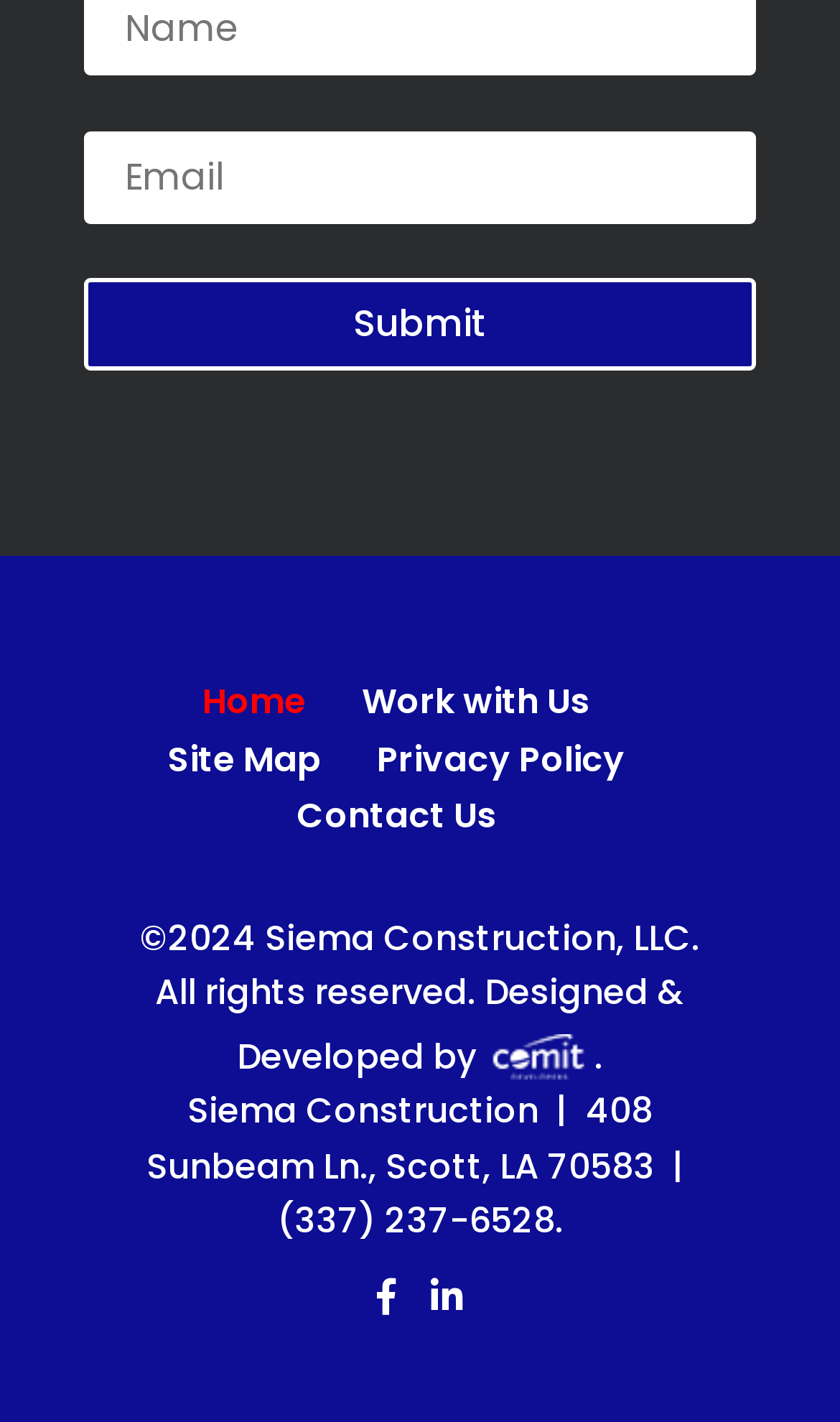What is the purpose of the textbox?
From the image, respond using a single word or phrase.

Input